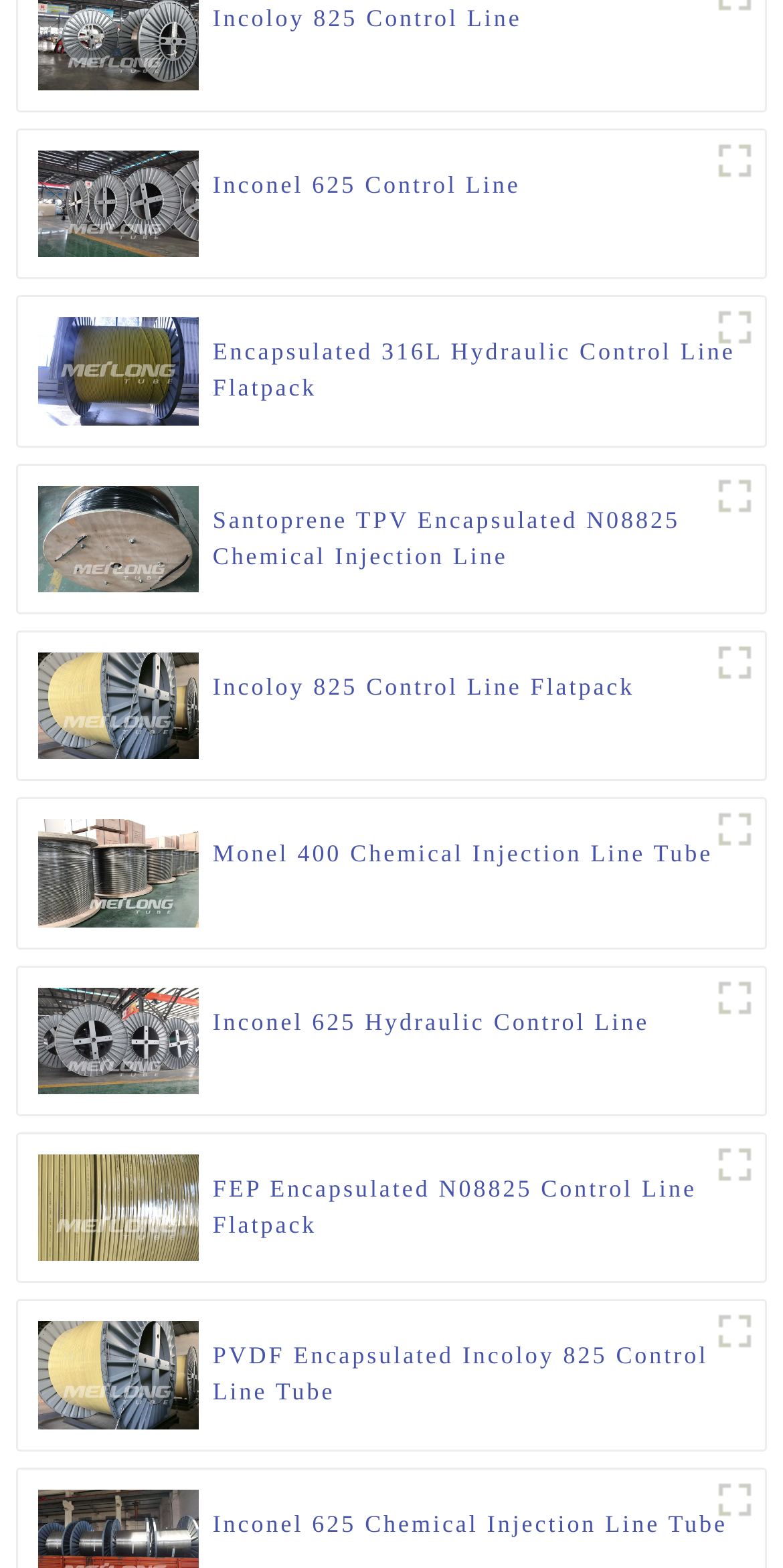Find the bounding box coordinates of the area to click in order to follow the instruction: "Register now".

None